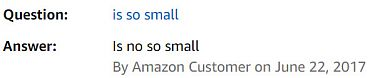Please respond to the question with a concise word or phrase:
What is the concern of the user who asked the question?

Product size